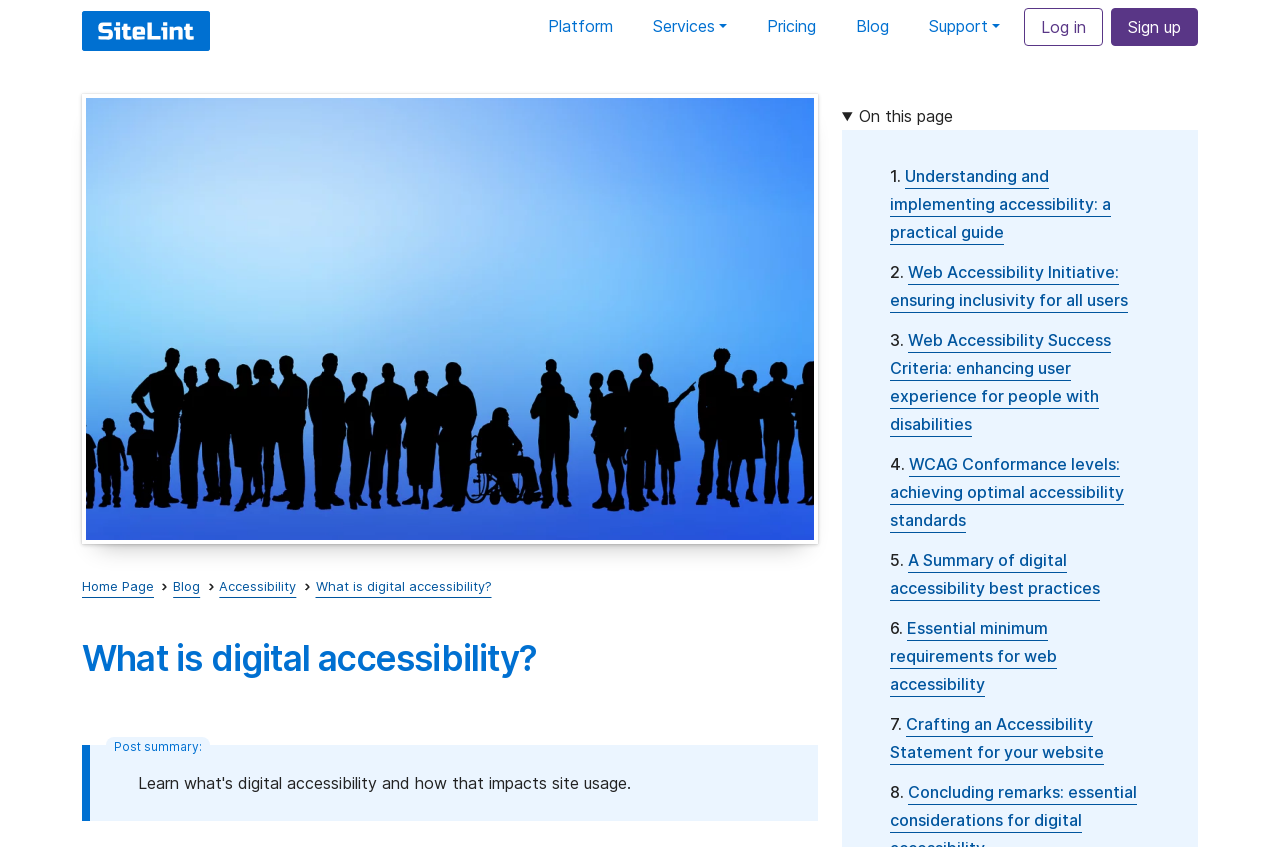Identify the bounding box coordinates necessary to click and complete the given instruction: "Click the SiteLint logo".

[0.064, 0.013, 0.164, 0.06]